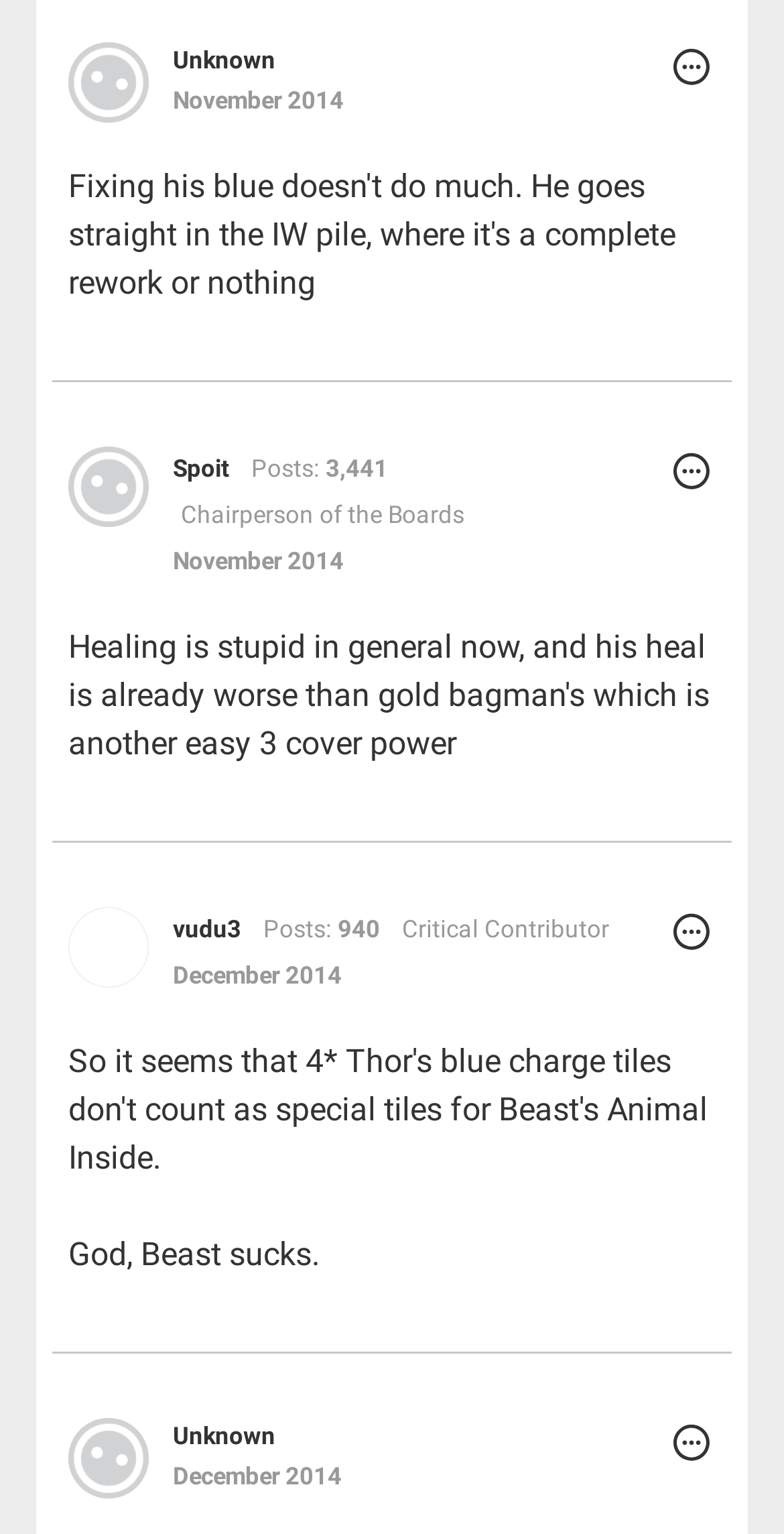Please identify the bounding box coordinates of the element's region that needs to be clicked to fulfill the following instruction: "View user profile of Unknown". The bounding box coordinates should consist of four float numbers between 0 and 1, i.e., [left, top, right, bottom].

[0.087, 0.028, 0.19, 0.08]